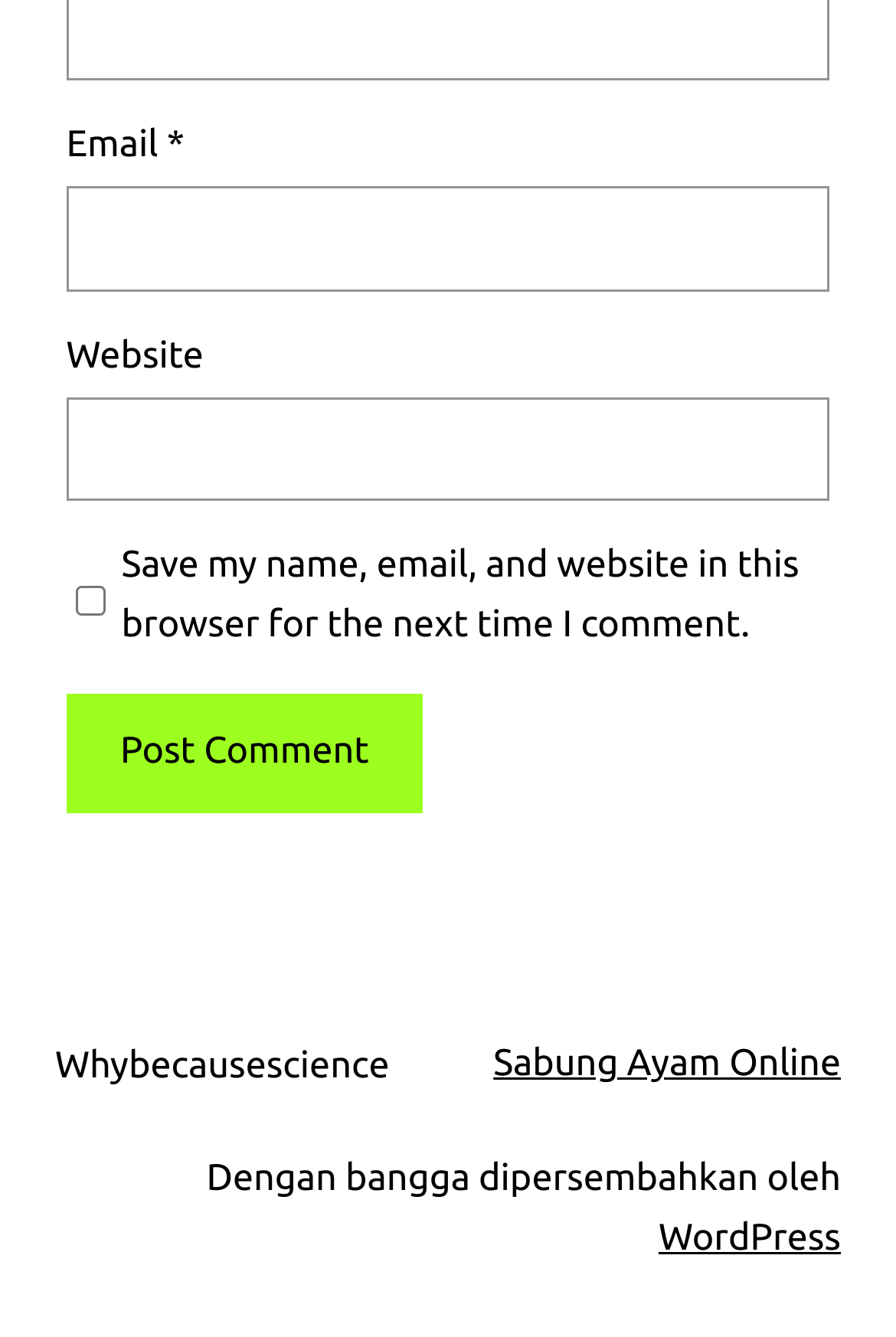What is the text above the links at the bottom?
Look at the image and answer the question with a single word or phrase.

Dengan bangga dipersembahkan oleh